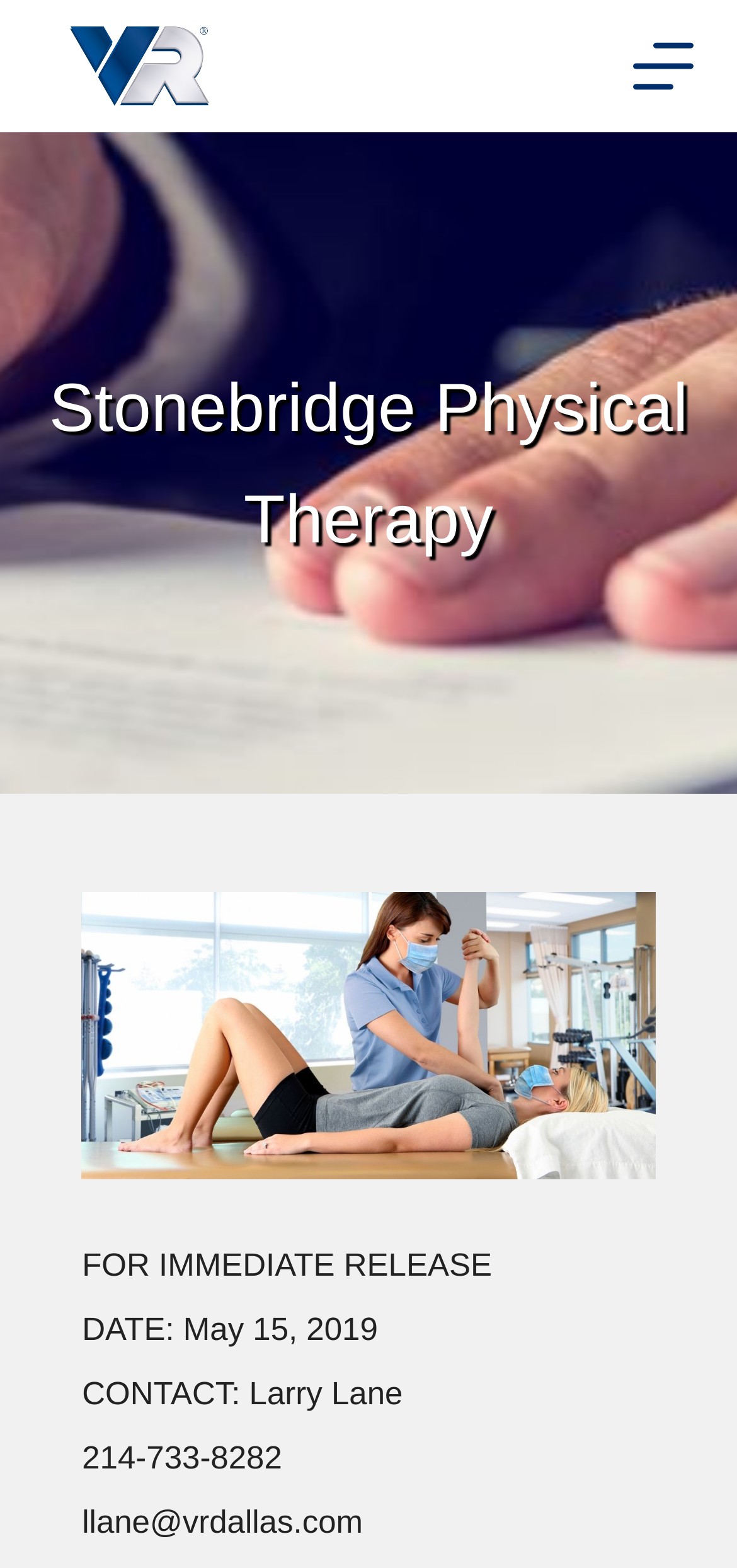Summarize the webpage in an elaborate manner.

The webpage is about Stonebridge Physical Therapy, with a focus on VR Business Brokers in North Dallas, TX. At the top-left corner, there is a "Skip to content" link. Next to it, on the top-center, is a link and an image with the text "VR Business Brokers North Dallas, TX". 

On the top-right corner, there is an "Open off canvas" button. Below the top section, there is a large figure that spans the entire width of the page, containing a header section. Within this header, the title "Stonebridge Physical Therapy" is prominently displayed. 

Below the title, there are four lines of text, which appear to be a press release. The first line reads "FOR IMMEDIATE RELEASE", followed by the date "May 15, 2019". The contact information, including the name "Larry Lane", phone number "214-733-8282", and email "llane@vrdallas.com", is listed below.